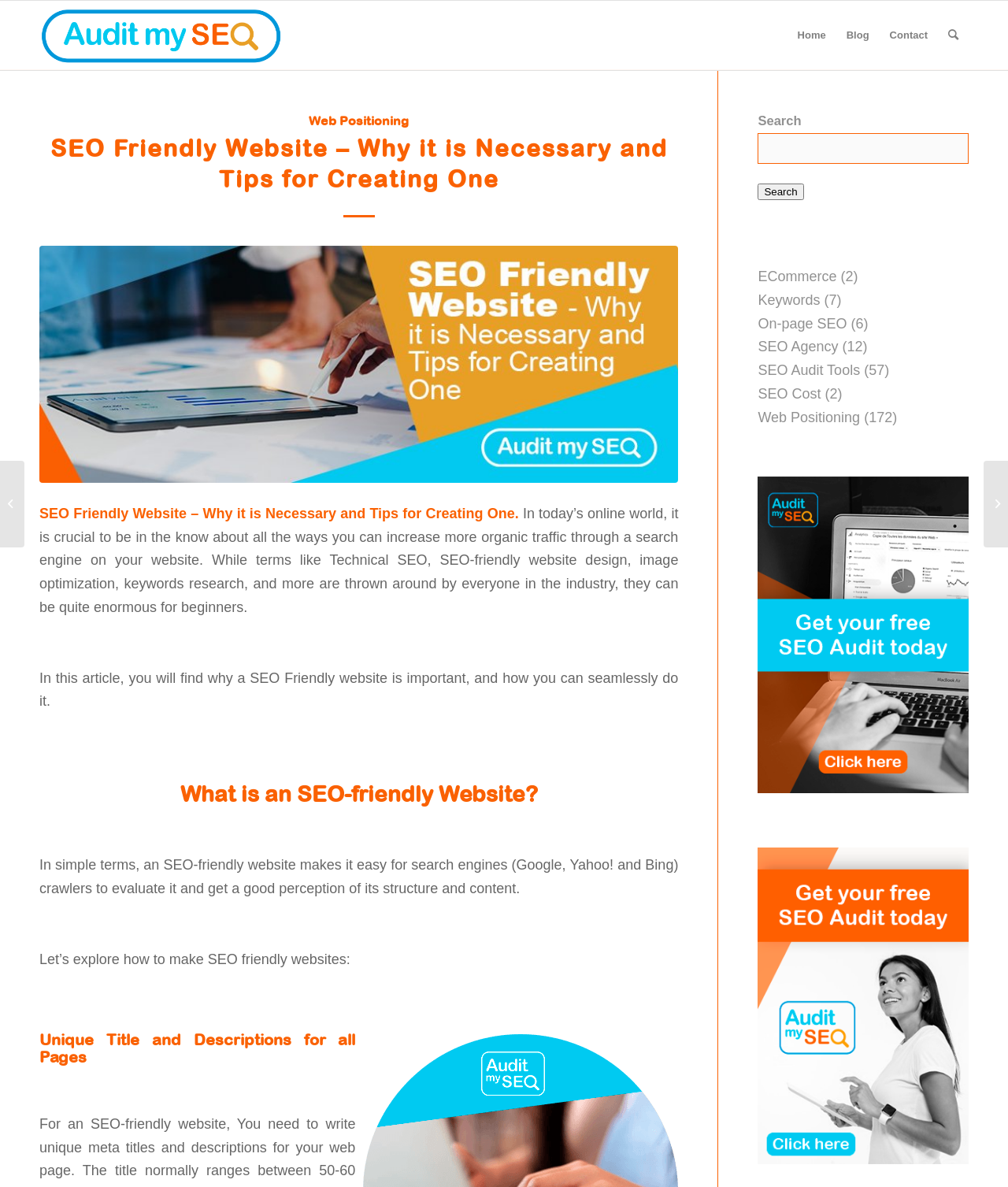Please specify the bounding box coordinates in the format (top-left x, top-left y, bottom-right x, bottom-right y), with values ranging from 0 to 1. Identify the bounding box for the UI component described as follows: alt="Audit My SEO"

[0.039, 0.001, 0.281, 0.059]